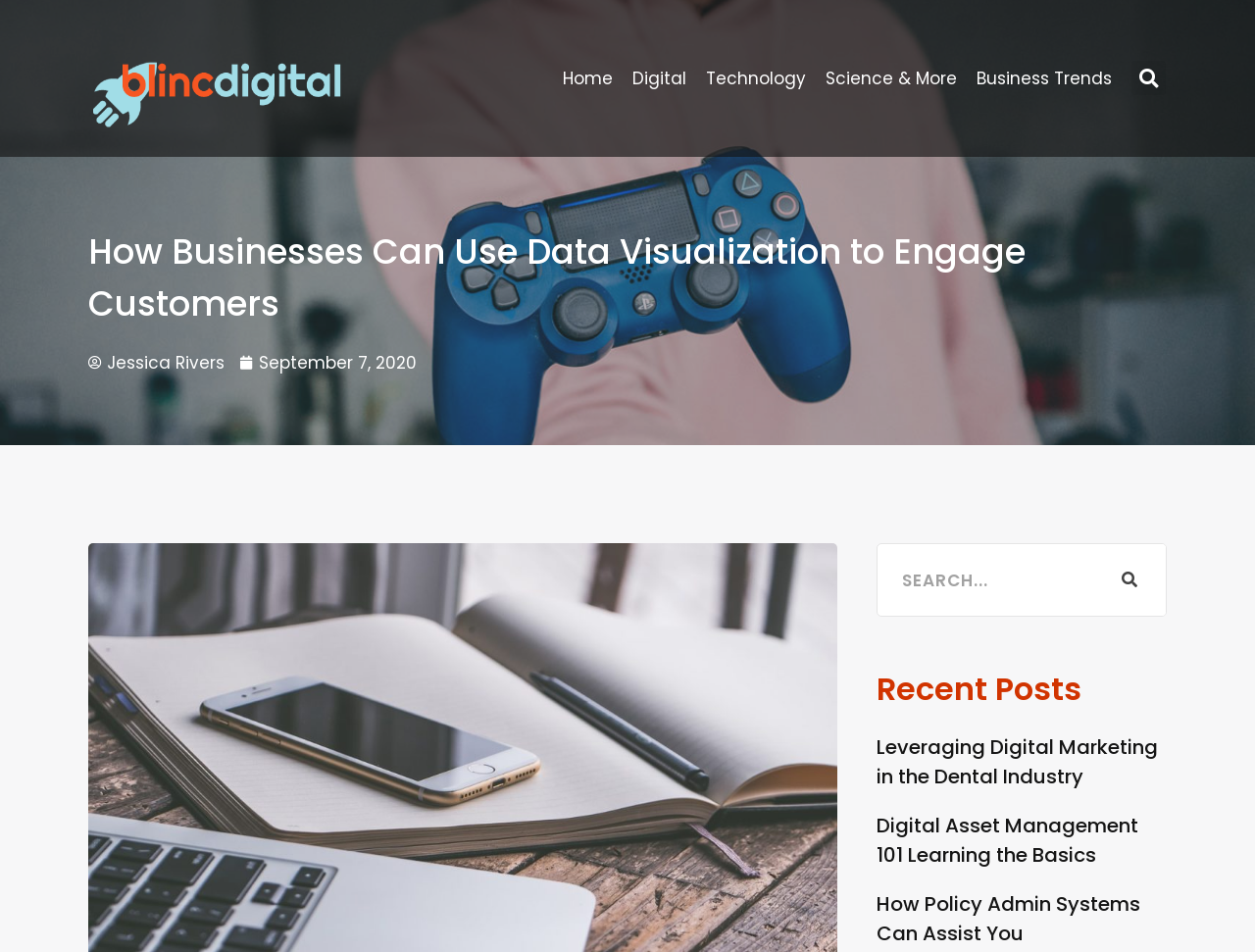Locate the bounding box coordinates of the element that should be clicked to fulfill the instruction: "Search for a specific topic".

[0.698, 0.572, 0.87, 0.647]